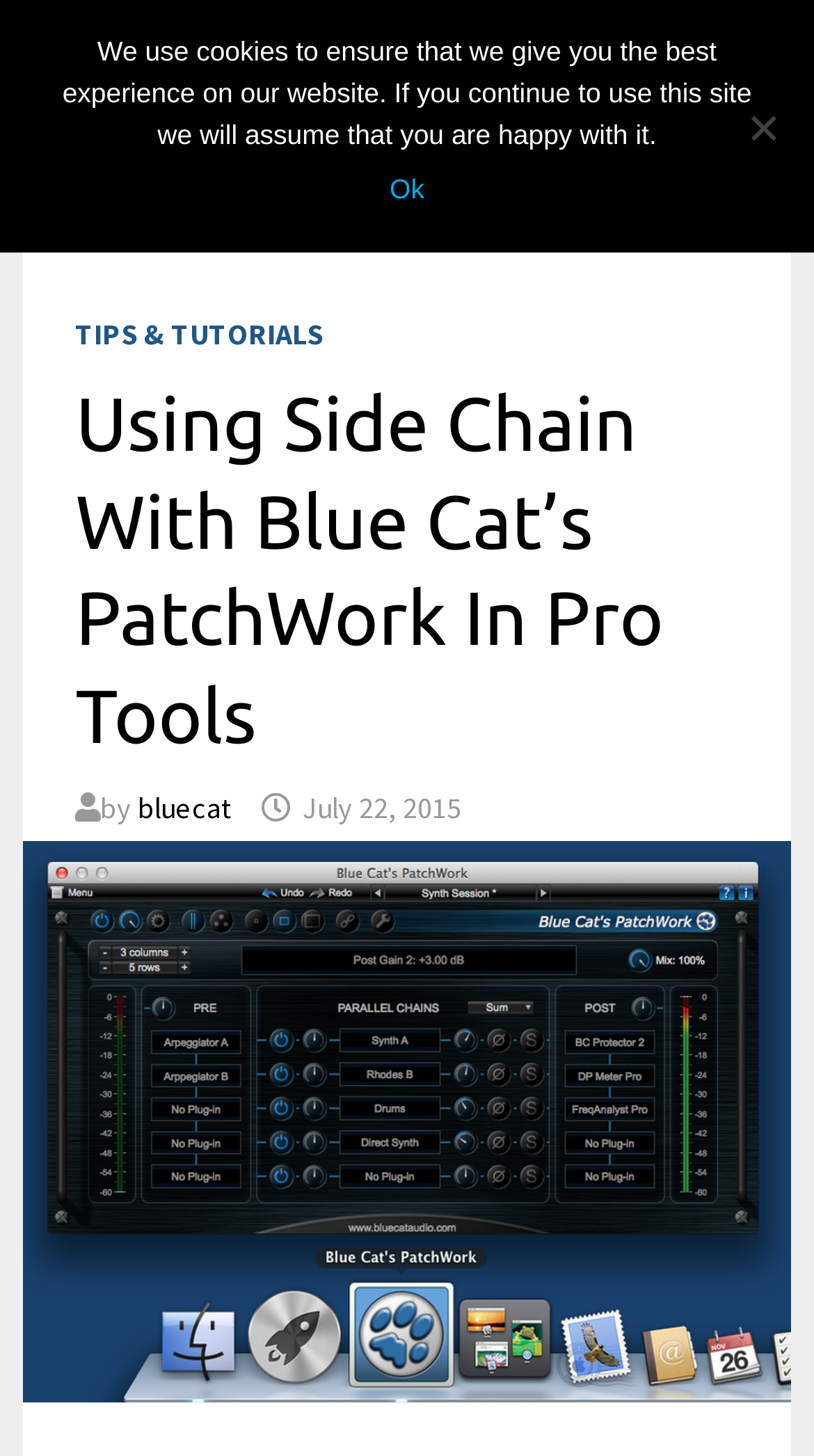Please find the main title text of this webpage.

Using Side Chain With Blue Cat’s PatchWork In Pro Tools